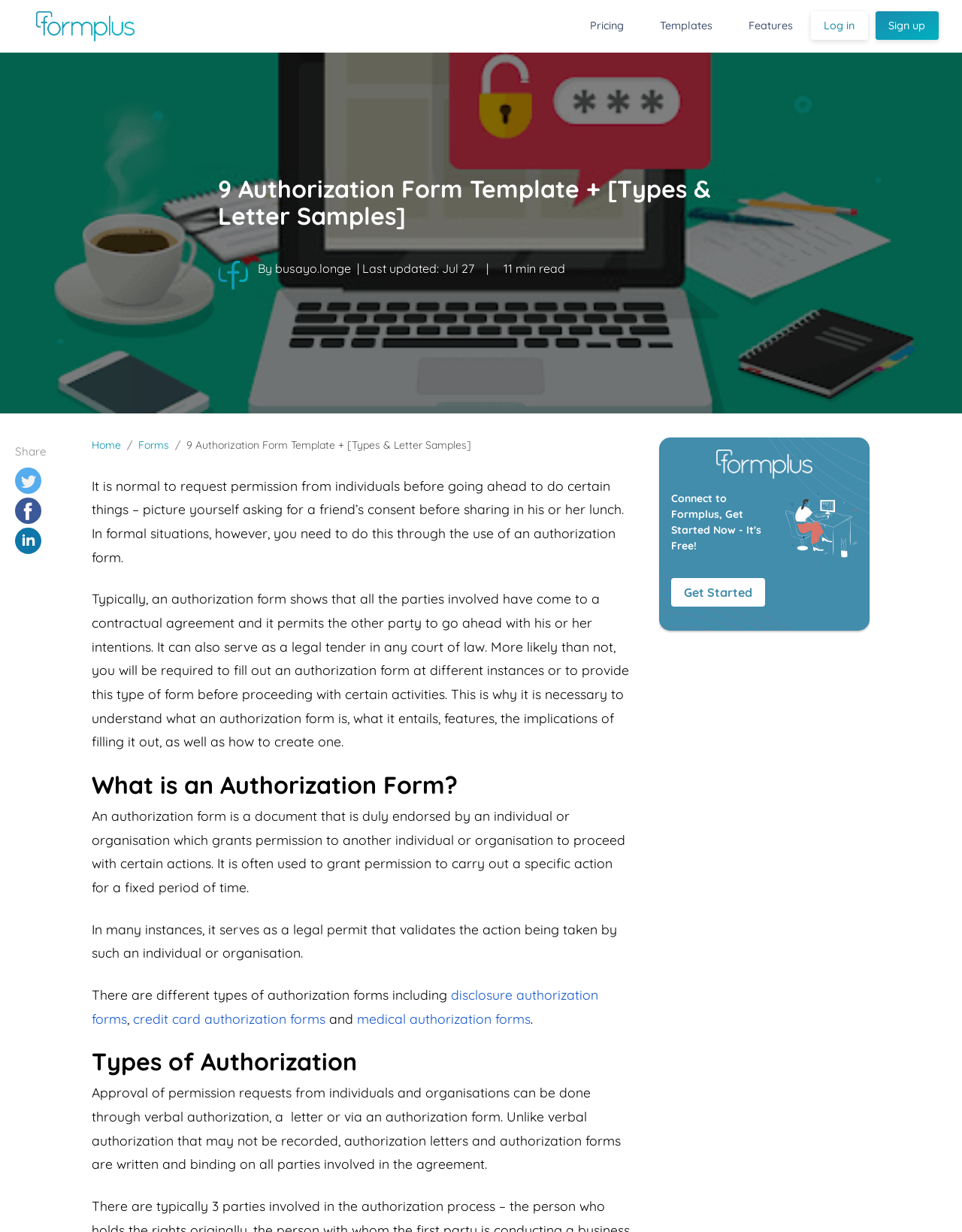Offer a comprehensive description of the webpage’s content and structure.

This webpage is about authorization forms, specifically providing templates and information on types and letter samples. At the top, there is a navigation bar with links to "Pricing", "Templates", "Features", "Log in", and "Sign up". Below the navigation bar, there is a heading that displays the title of the webpage, "9 Authorization Form Template + [Types & Letter Samples]". 

To the right of the heading, there is an image of a person, busayo.longe, and some text that indicates the author and the date the article was last updated. Below this section, there is a brief introduction to authorization forms, explaining their purpose and importance. 

On the left side of the page, there are social media links and a "Share" button. Below this section, there is a table of contents with links to "Home" and "Forms". The main content of the page is divided into sections, each with a heading that describes the topic being discussed. The sections include "What is an Authorization Form?", "Types of Authorization", and others. 

Throughout the page, there are images and links to related topics, such as different types of authorization forms. At the bottom of the page, there is a call-to-action button that says "Get Started" and a banner image. Overall, the webpage provides a comprehensive guide to authorization forms, including their purpose, types, and how to create them.